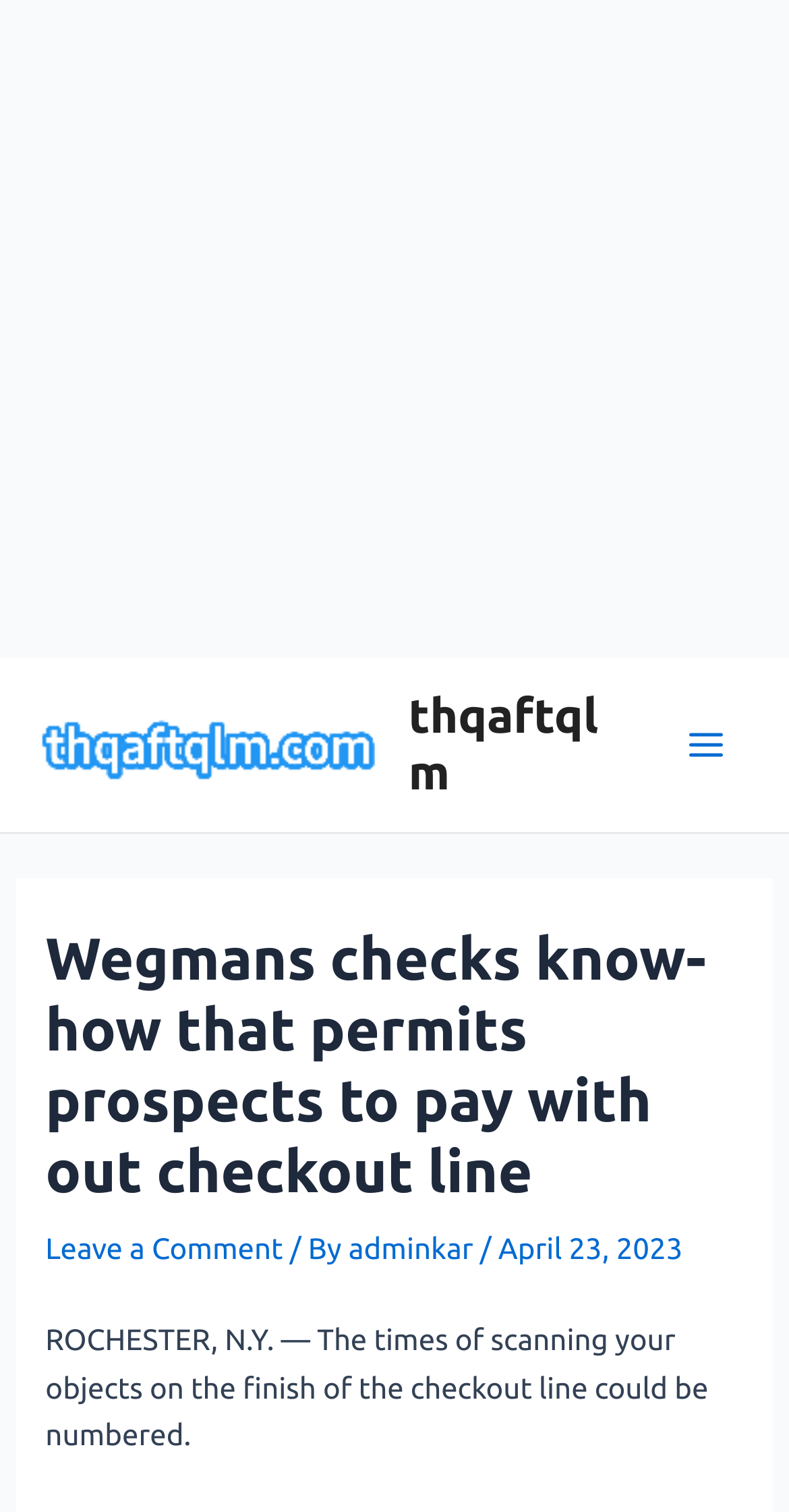What is the date of the article?
Relying on the image, give a concise answer in one word or a brief phrase.

April 23, 2023